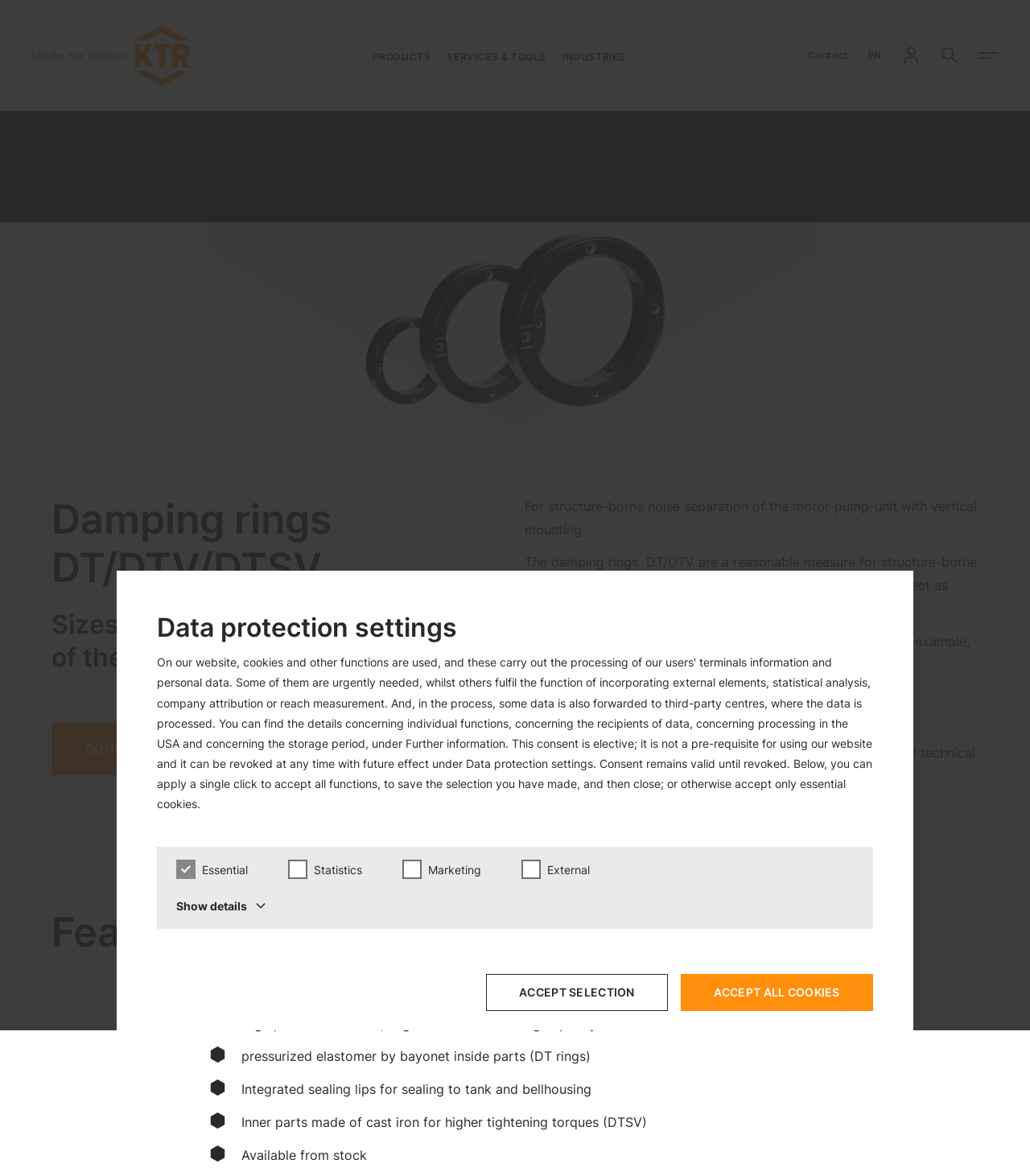Observe the image and answer the following question in detail: How many menu items are under 'Products'?

By looking at the menu items under 'Products', we can see that there is only one menu item, which is 'Products' itself.